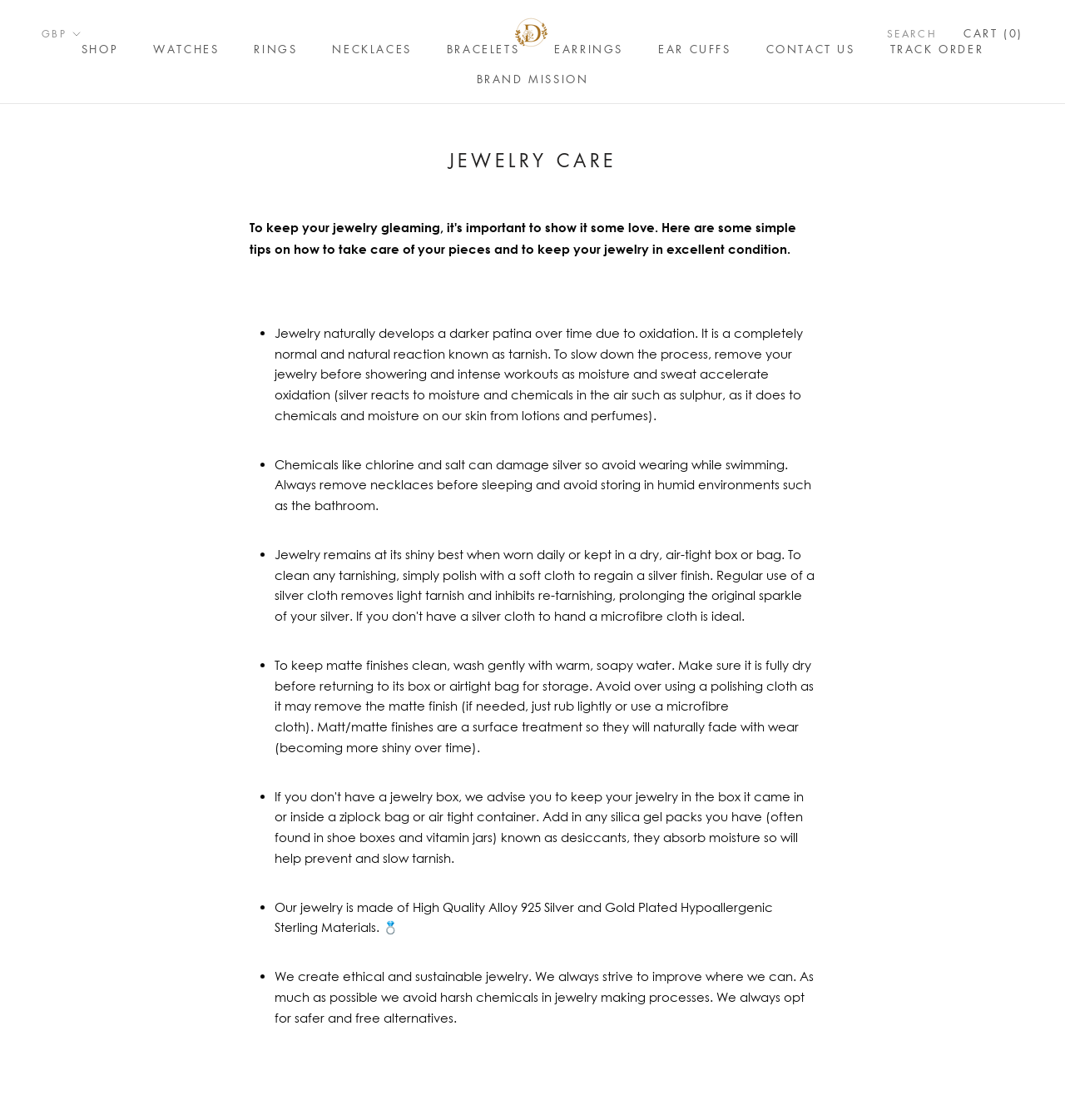Locate the bounding box of the user interface element based on this description: "BRAND MISSIONBRAND MISSION".

[0.447, 0.063, 0.553, 0.077]